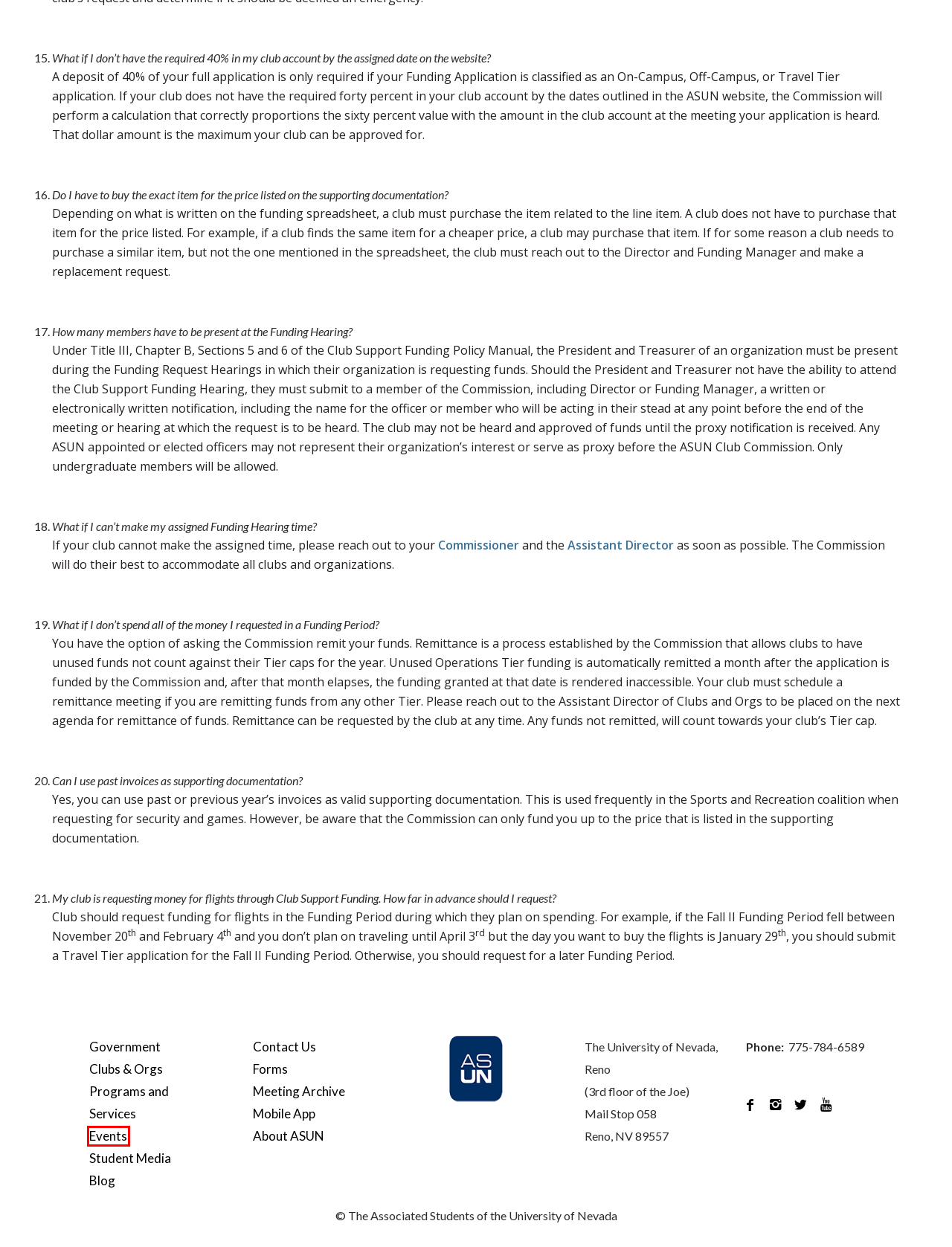Look at the screenshot of a webpage that includes a red bounding box around a UI element. Select the most appropriate webpage description that matches the page seen after clicking the highlighted element. Here are the candidates:
A. Forms | Center for Student Engagement | University of Nevada, Reno
B. Starting a Club | Center for Student Engagement | University of Nevada, Reno
C. Contact ASUN Department of Clubs & Orgs - ASUN
D. About ASUN - ASUN
E. Blog - ASUN
F. Mobile App - ASUN
G. Accounting Office Services | Center for Student Engagement | University of Nevada, Reno
H. Events Calendar - University of Nevada, Reno

H